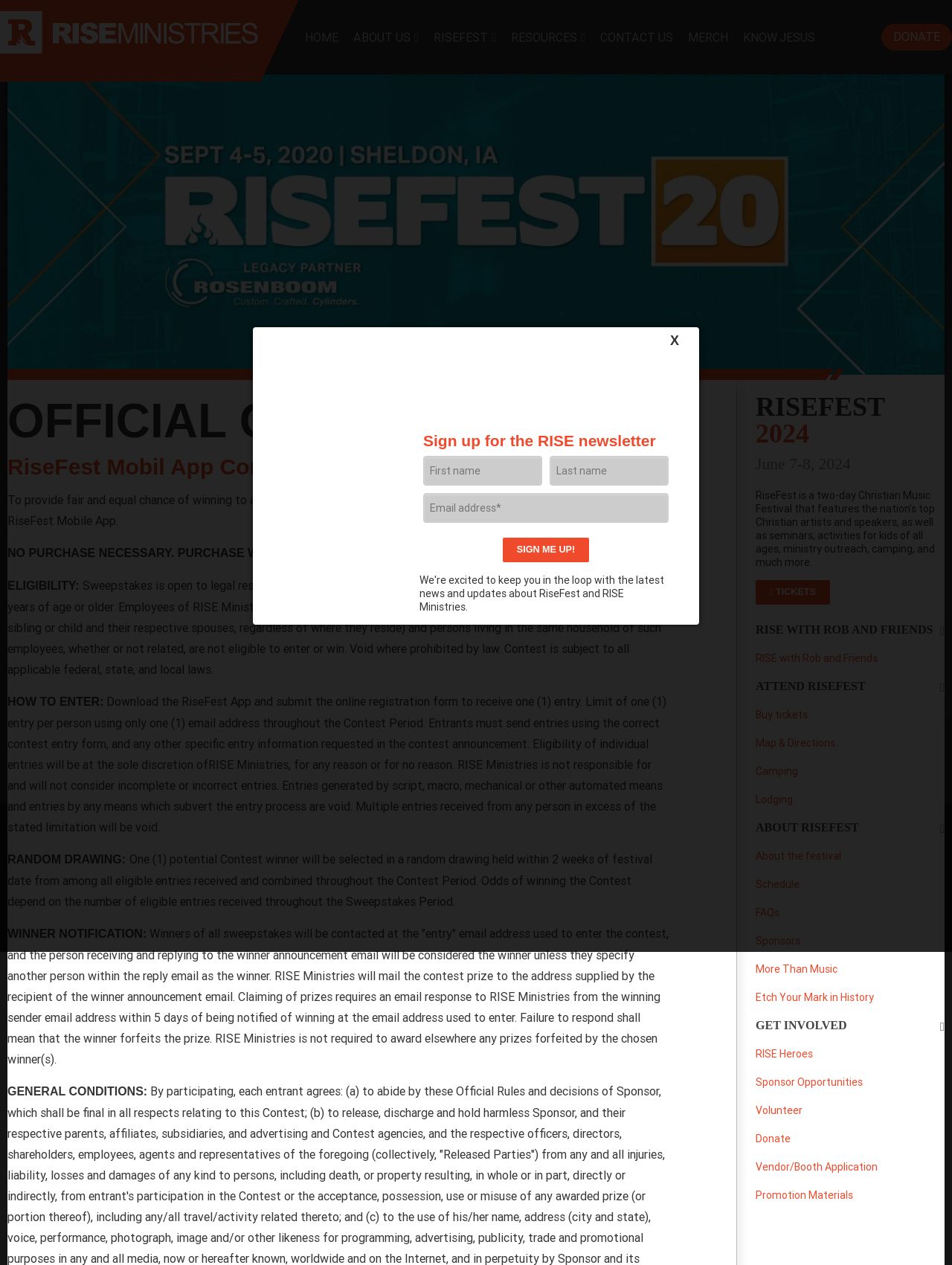What is the name of the ministry?
Please give a detailed and thorough answer to the question, covering all relevant points.

I found the answer by looking at the top-left corner of the webpage, where it says 'RISE Ministries - Inspiring Youth. Discovering Hope'.